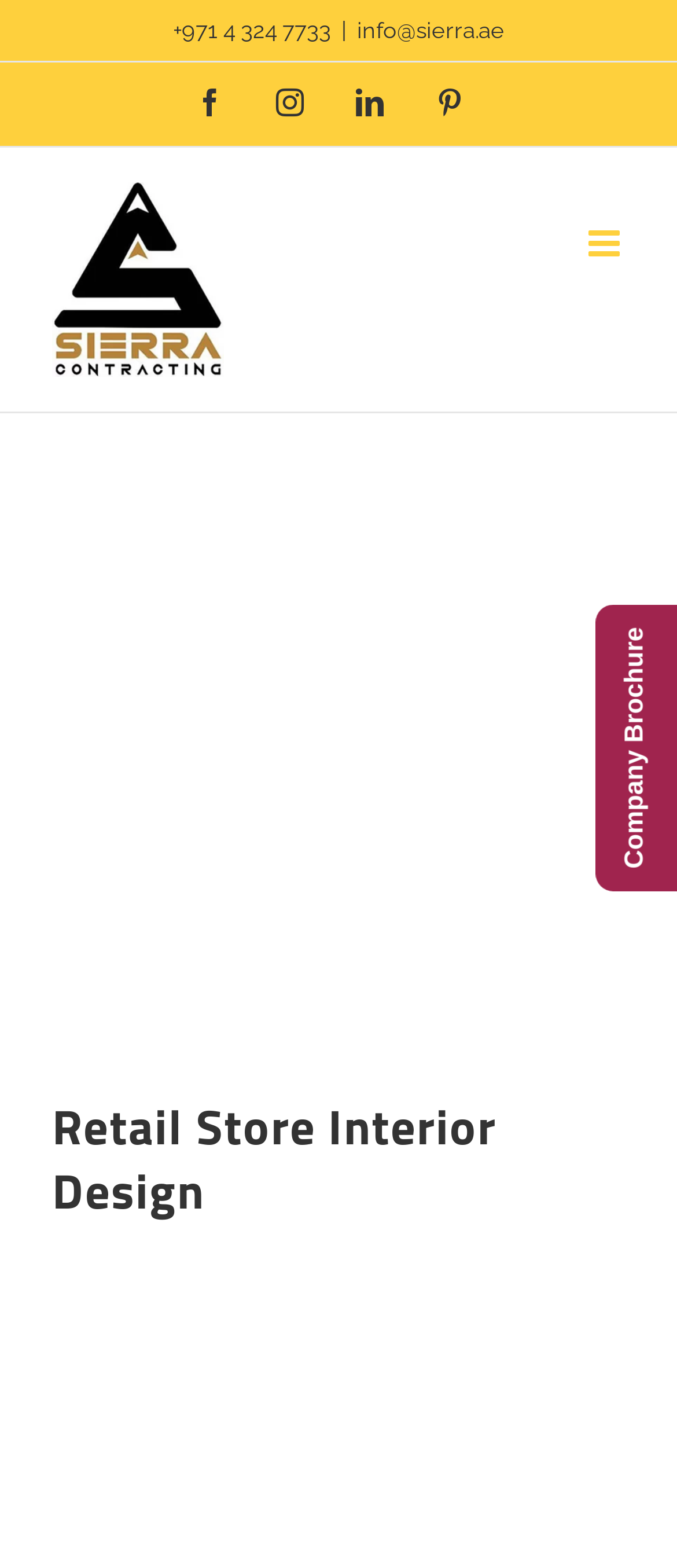Give a one-word or one-phrase response to the question: 
What is the second heading on the webpage?

Retail Store Interior Design